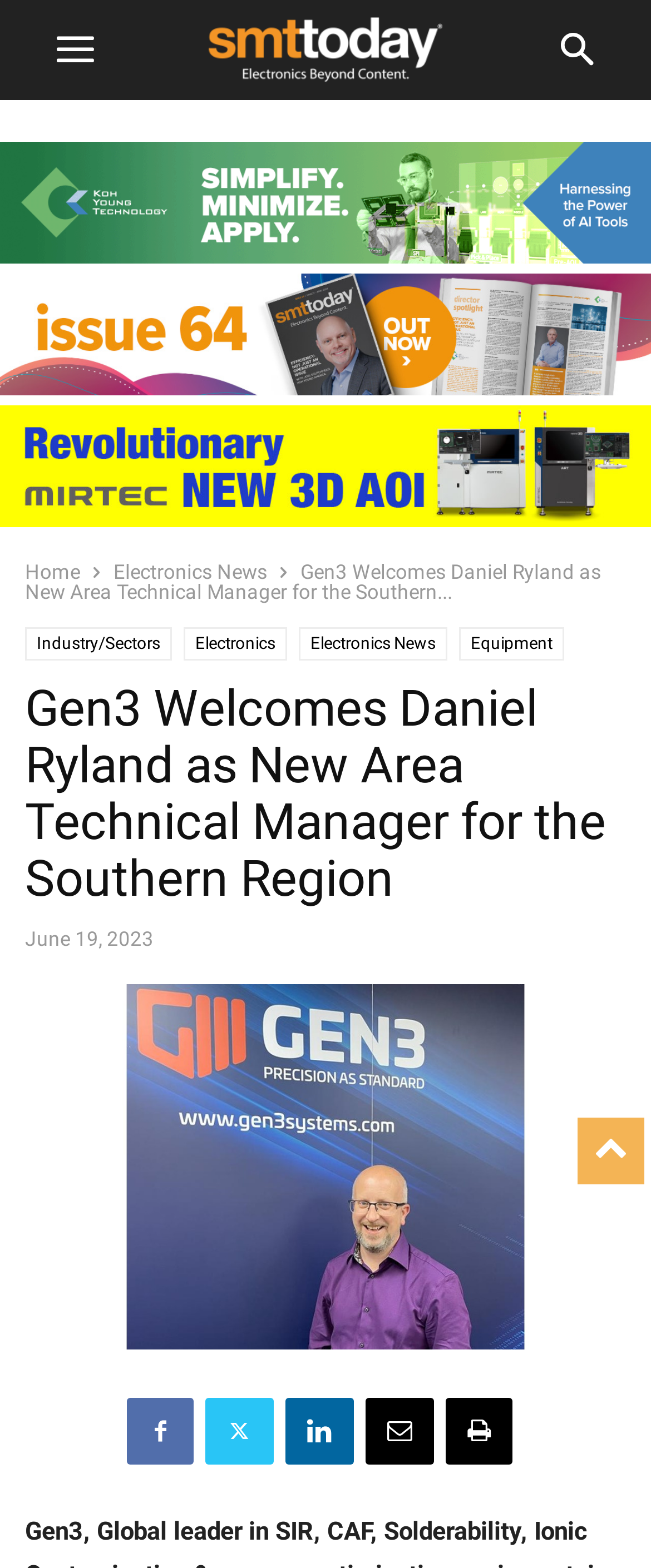Determine the main heading of the webpage and generate its text.

Gen3 Welcomes Daniel Ryland as New Area Technical Manager for the Southern Region